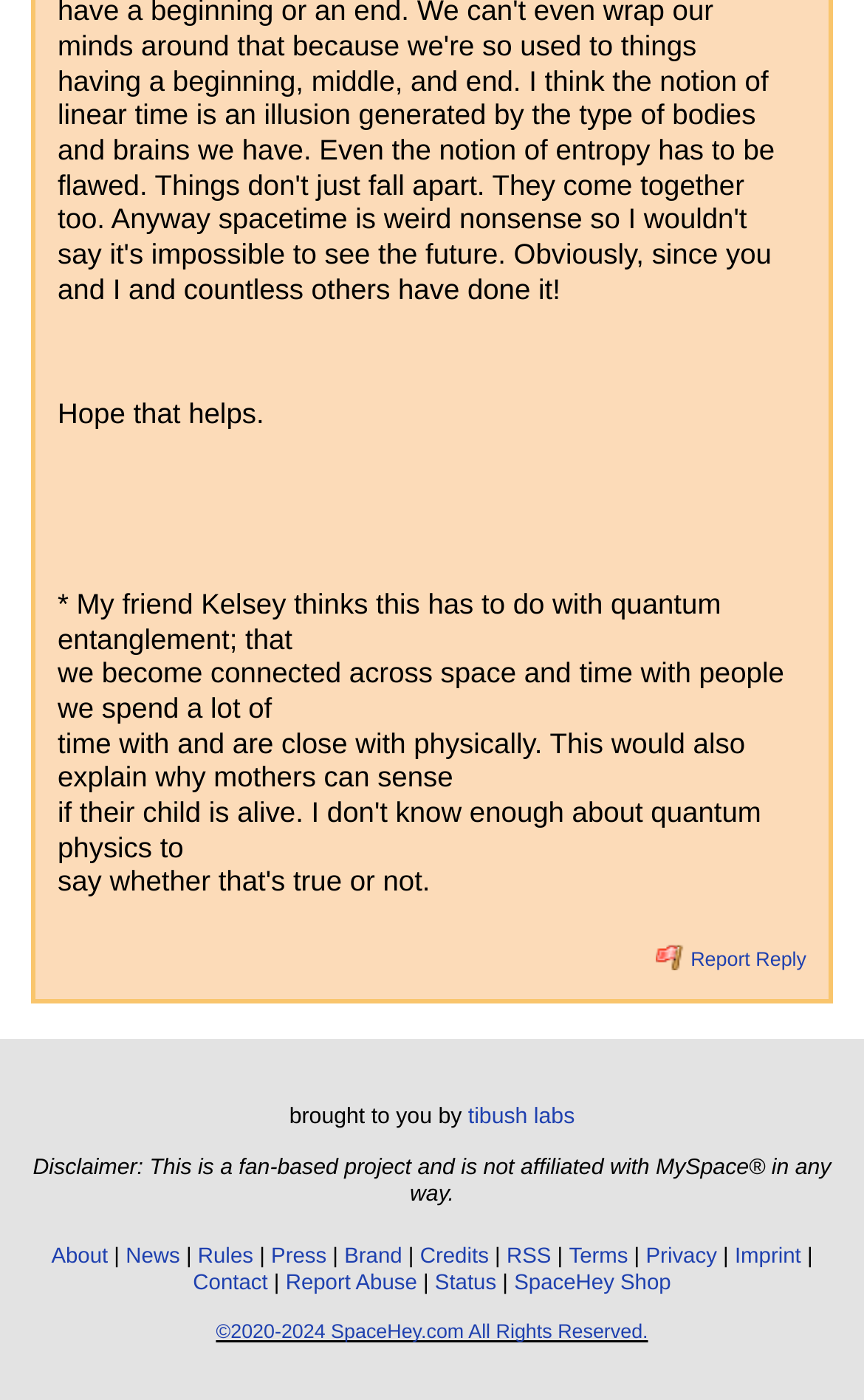Please determine the bounding box coordinates of the section I need to click to accomplish this instruction: "View the terms of service".

[0.658, 0.89, 0.727, 0.907]